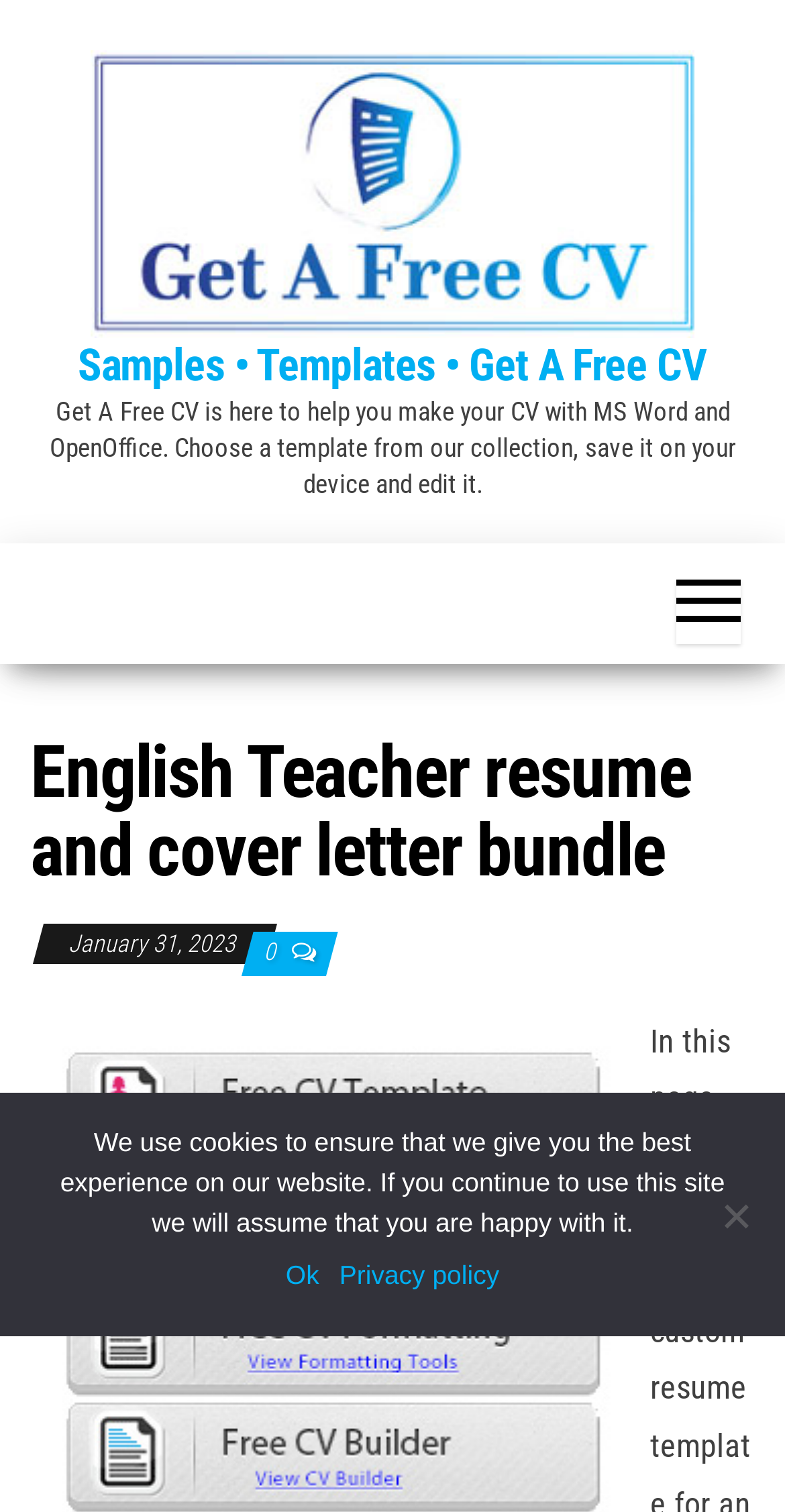What is the date mentioned on the webpage?
Answer the question with a single word or phrase, referring to the image.

January 31, 2023